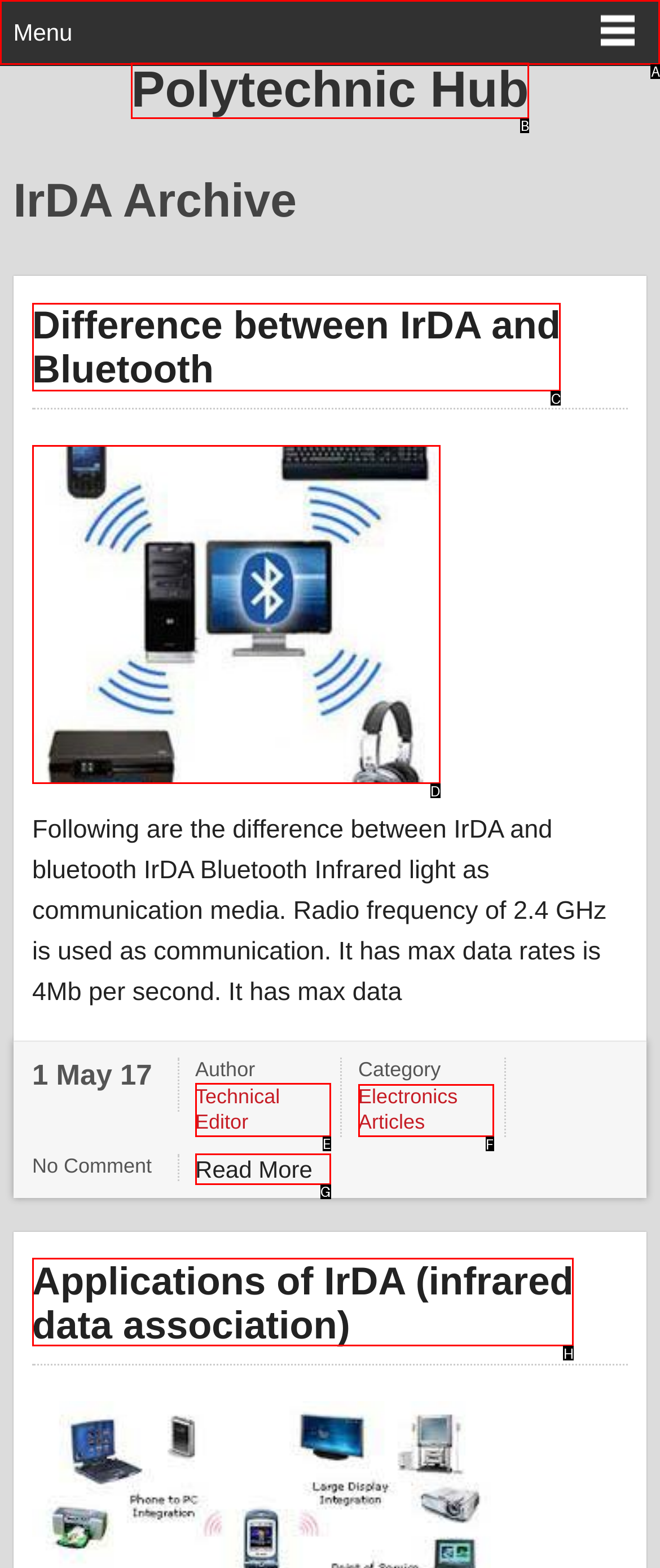Out of the given choices, which letter corresponds to the UI element required to View the author's profile? Answer with the letter.

E